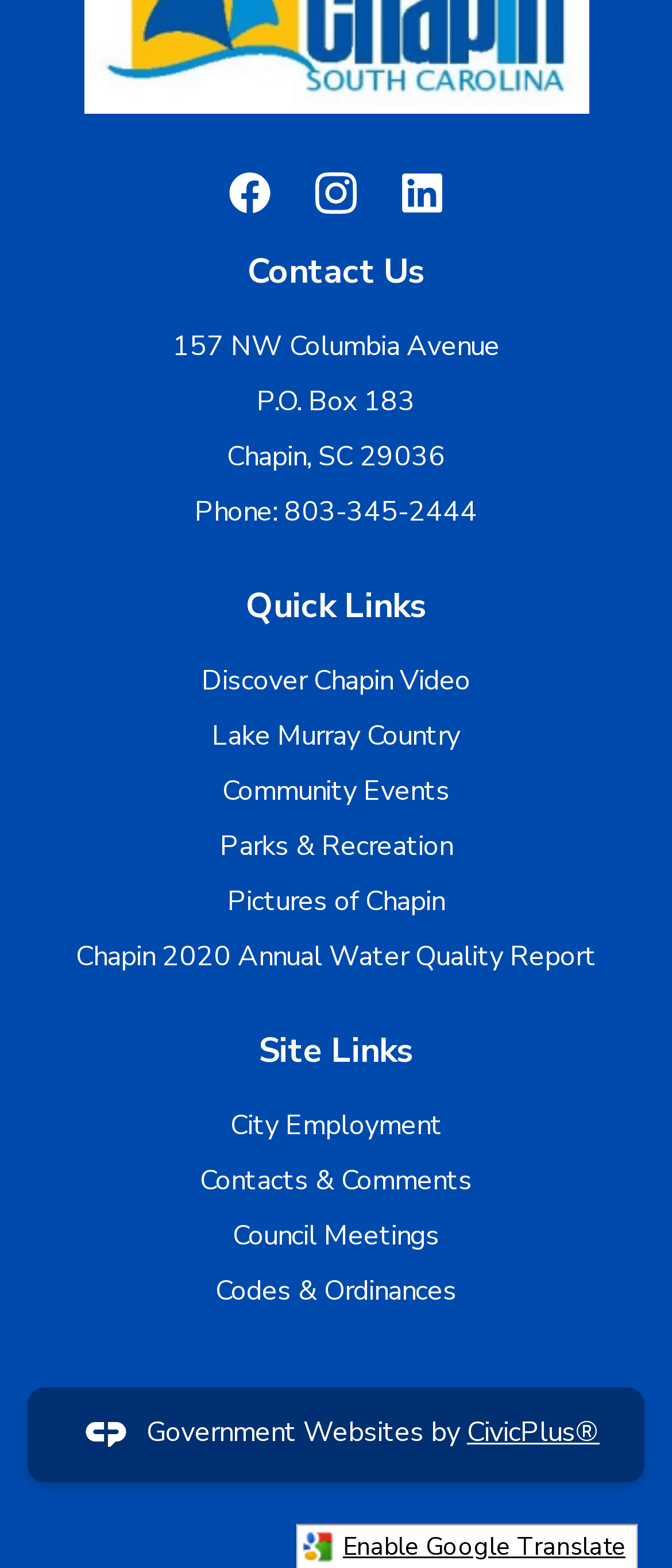What is the phone number of the contact? Using the information from the screenshot, answer with a single word or phrase.

803-345-2444